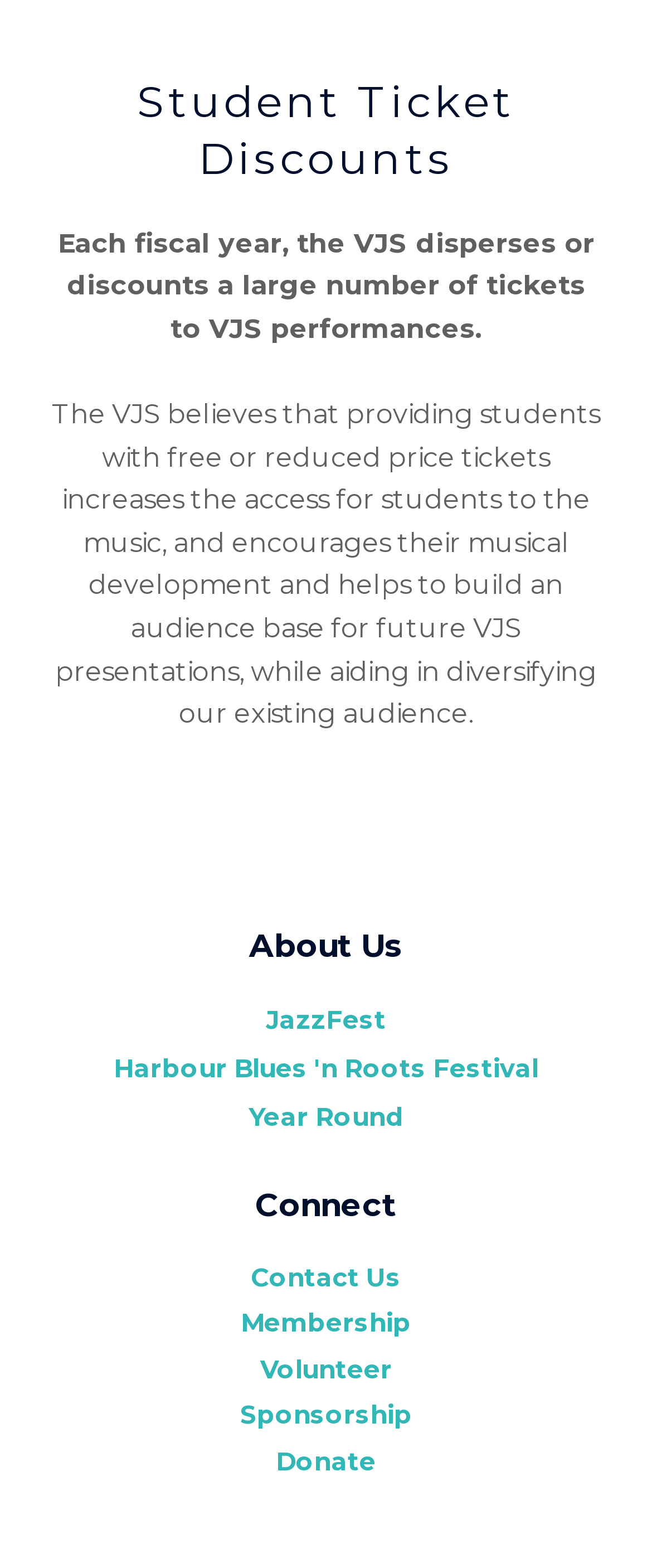Locate the bounding box coordinates of the clickable area needed to fulfill the instruction: "Make a donation".

[0.051, 0.921, 0.949, 0.945]